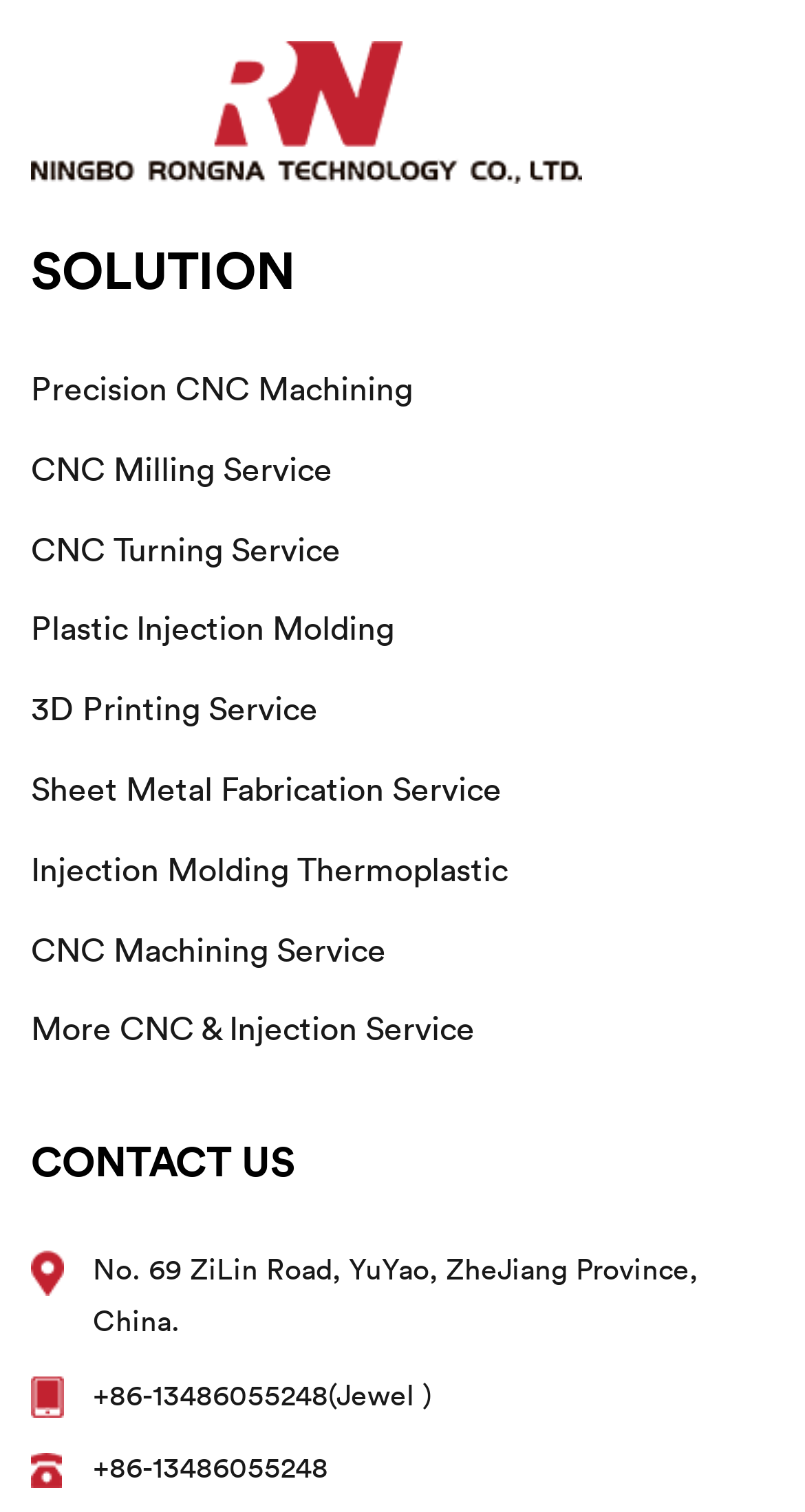Please locate the bounding box coordinates of the element that should be clicked to achieve the given instruction: "Learn about 3D Printing Service".

[0.038, 0.455, 0.395, 0.482]